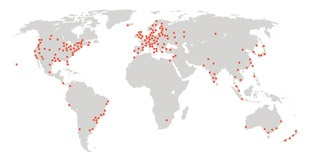Please provide a detailed answer to the question below based on the screenshot: 
What is the focus of the surrounding text?

The caption suggests that the surrounding text discusses mobile game developers like Supercell, Mojang, and Imangi, and the context implies a focus on understanding successful strategies and the geographic spread of mobile gaming influence.